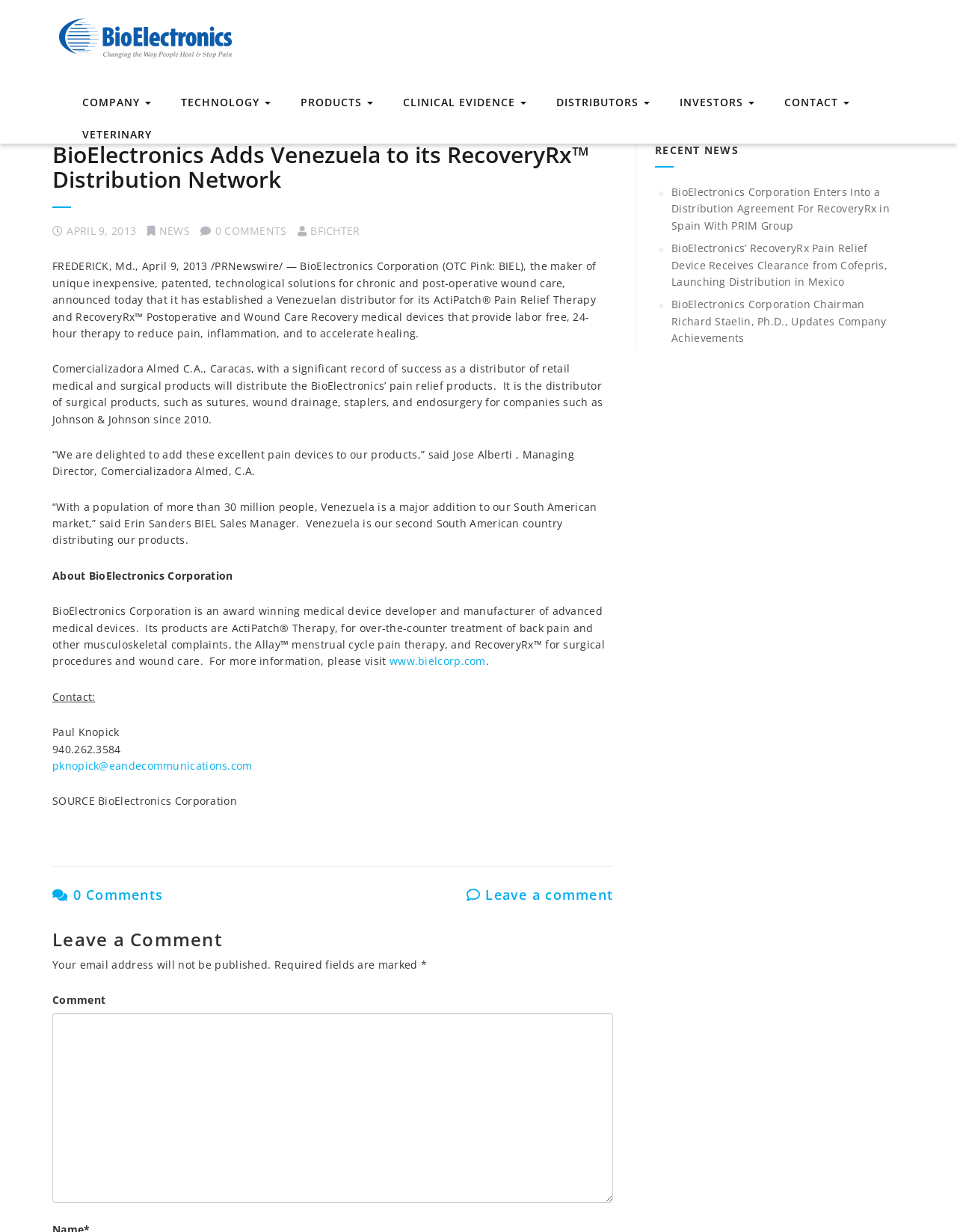What is the name of the managing director of Comercializadora Almed, C.A.?
Use the image to give a comprehensive and detailed response to the question.

The name of the managing director can be found in the article where it is mentioned as '“We are delighted to add these excellent pain devices to our products,” said Jose Alberti, Managing Director, Comercializadora Almed, C.A.'.